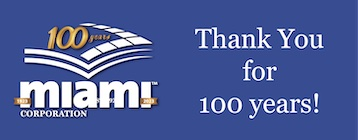Provide a comprehensive description of the image.

The image features a celebratory graphic for Miami Corporation, commemorating 100 years of service from 1913 to 2013. The design prominently displays the phrase "Thank You for 100 years!" in an elegant font, emphasizing gratitude and accomplishment. Above the text, a stylized logo showcases the number "100" alongside an open book or ribbon motif, symbolizing knowledge and legacy. The background is a rich blue, enhancing the visual impact of the message while conveying professionalism and trust. This image likely serves as a tribute to the company's long-standing contributions to its industry and its commitment to excellence over the past century.